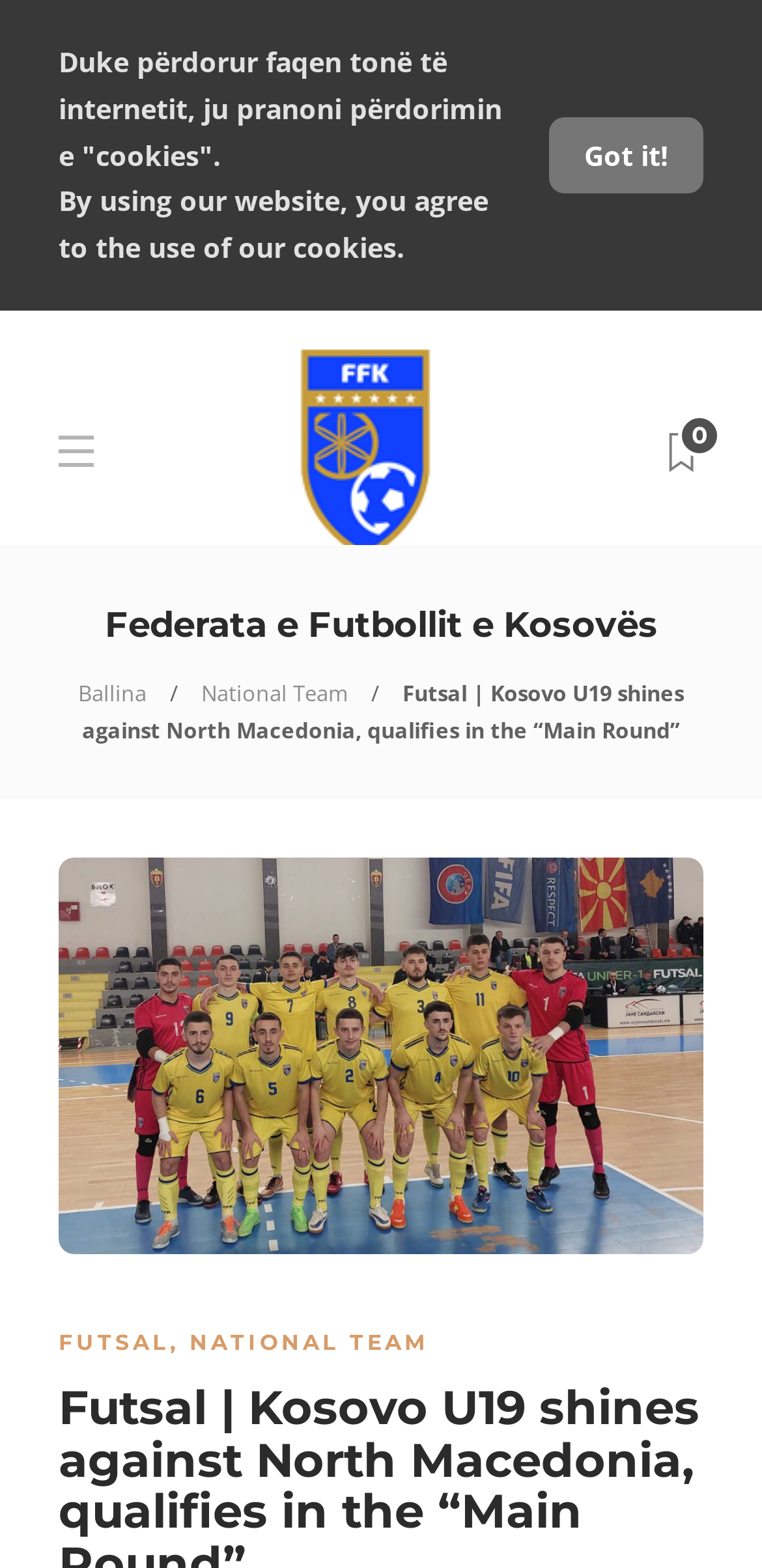What is the name of the organization?
Using the image as a reference, give a one-word or short phrase answer.

Federata e Futbollit e Kosovës